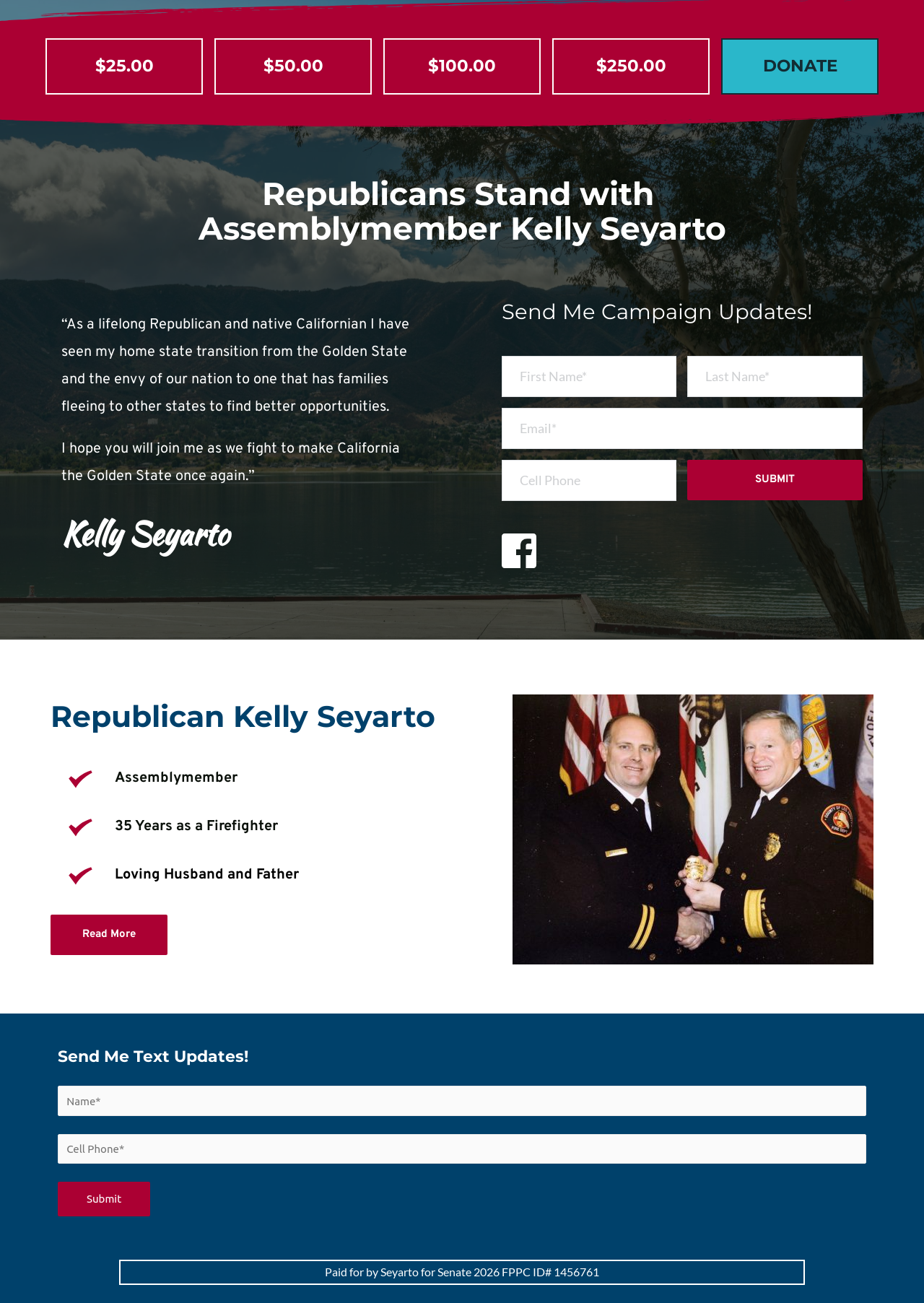Locate the bounding box for the described UI element: "aria-describedby="nf-error-11" name="phone" placeholder="Cell Phone*"". Ensure the coordinates are four float numbers between 0 and 1, formatted as [left, top, right, bottom].

[0.062, 0.87, 0.938, 0.893]